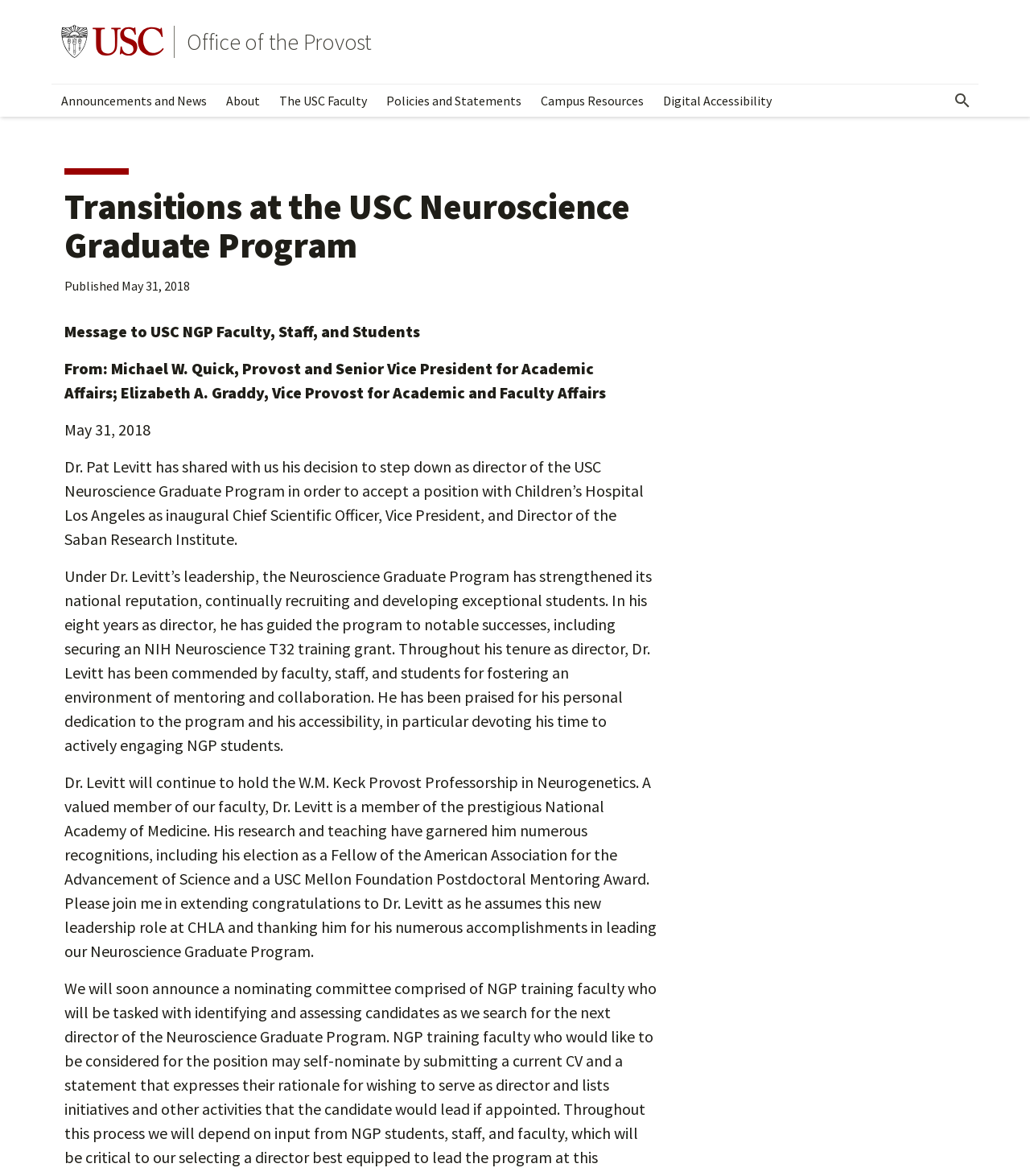Determine the coordinates of the bounding box for the clickable area needed to execute this instruction: "Learn about Digital Accessibility".

[0.634, 0.072, 0.759, 0.099]